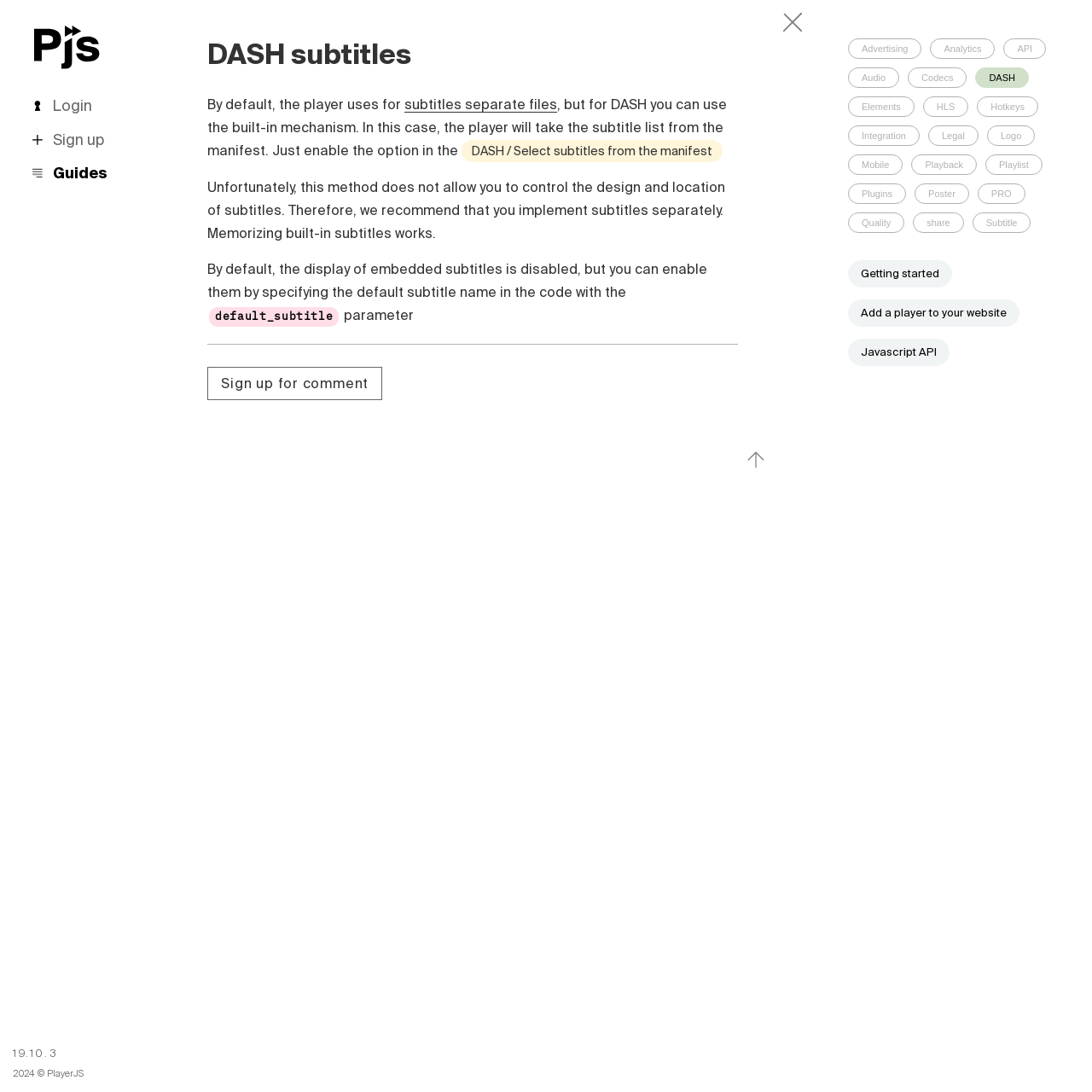Using the information in the image, give a detailed answer to the following question: What is the purpose of the DASH / Select subtitles from the manifest option?

This option enables the player to take the subtitle list from the manifest, which is a built-in mechanism for DASH.